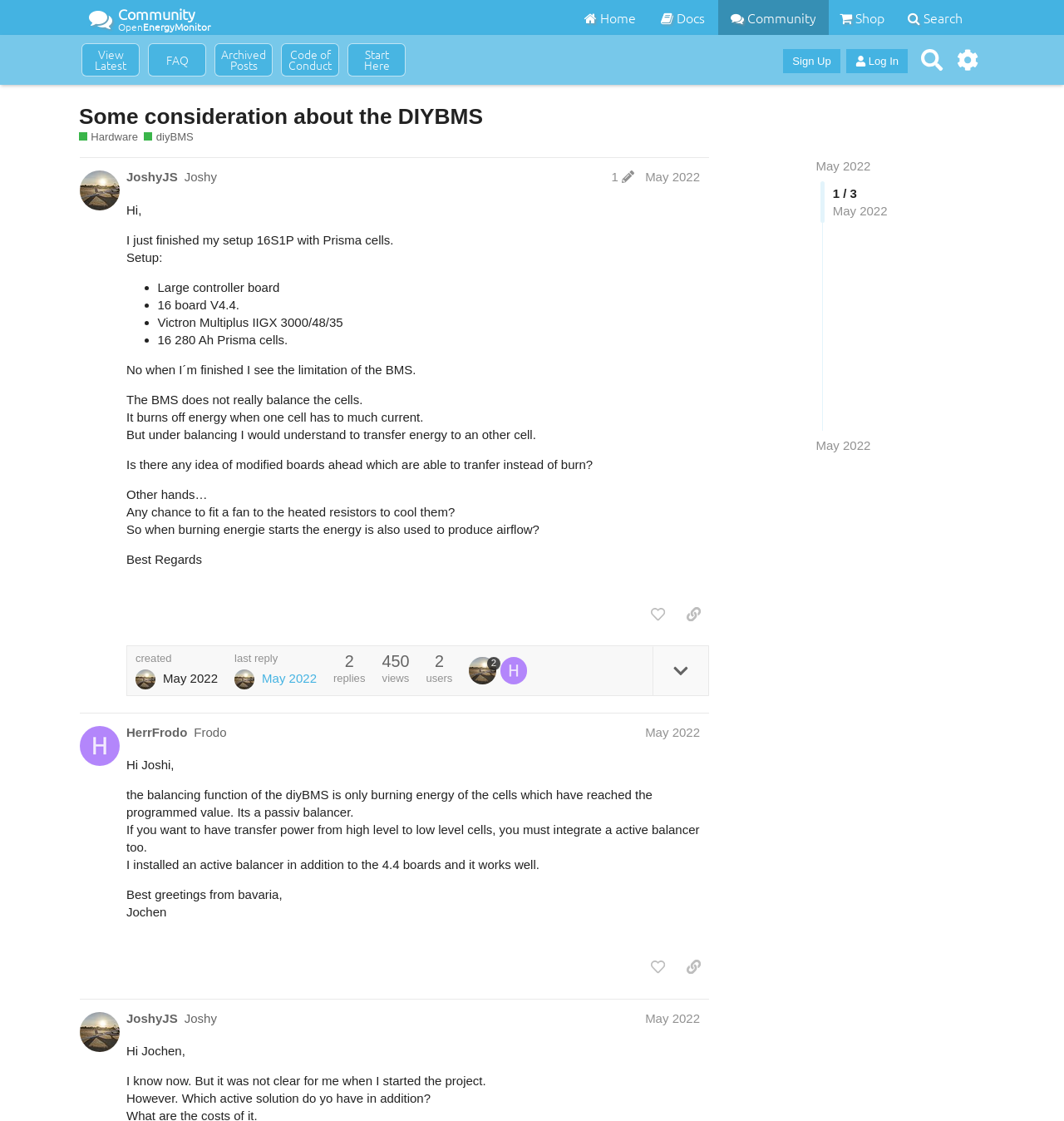Based on the element description "Favorite", predict the bounding box coordinates of the UI element.

None